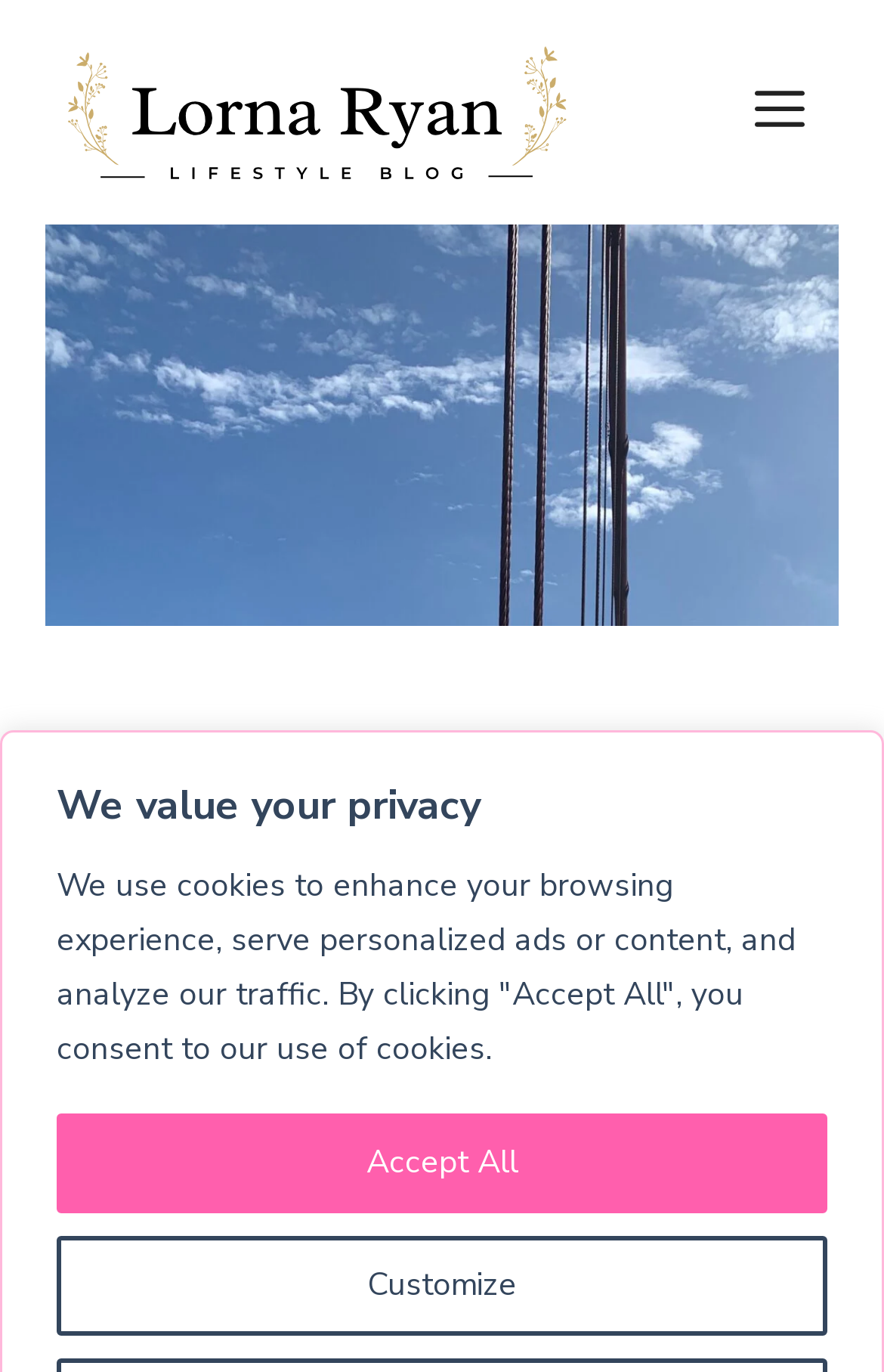Write an elaborate caption that captures the essence of the webpage.

The webpage is a travel guide focused on the best places to view the Golden Gate Bridge in San Francisco. At the top left corner, there is a banner with the site's name. Below the banner, there is a heading that reads "17 best places to view Golden Gate Bridge in San Francisco". 

On the top right corner, there is a navigation menu with a "MENU" button that can be expanded. Next to the navigation menu, there is a link to the author's name, "Lorna Ryan", accompanied by a small image of the author.

In the middle of the page, there is a section with the title "We value your privacy" and two buttons, "Customize" and "Accept All", which are likely related to cookie settings or privacy preferences.

At the bottom of the page, there is a section with information about the article, including the update date, "April 15, 2024", and the author's name, "Lorna Ryan", again.